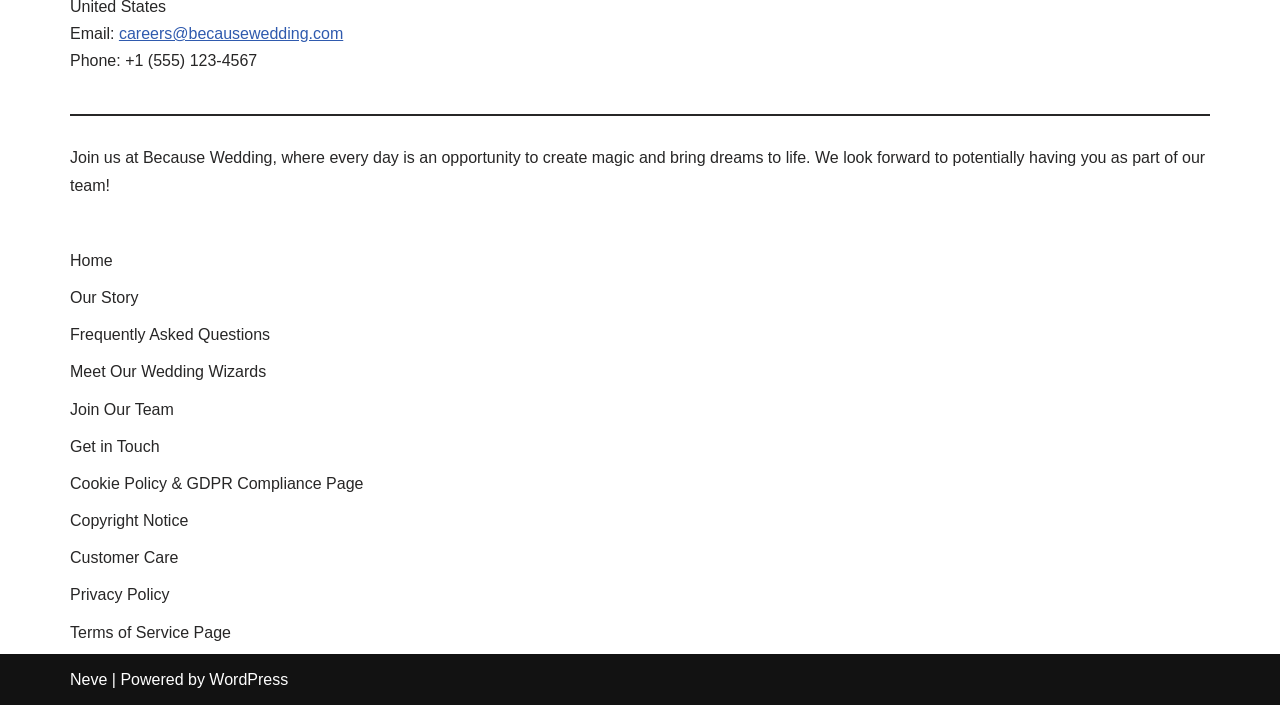Please locate the bounding box coordinates of the element's region that needs to be clicked to follow the instruction: "Get in touch with us". The bounding box coordinates should be provided as four float numbers between 0 and 1, i.e., [left, top, right, bottom].

[0.055, 0.621, 0.125, 0.645]